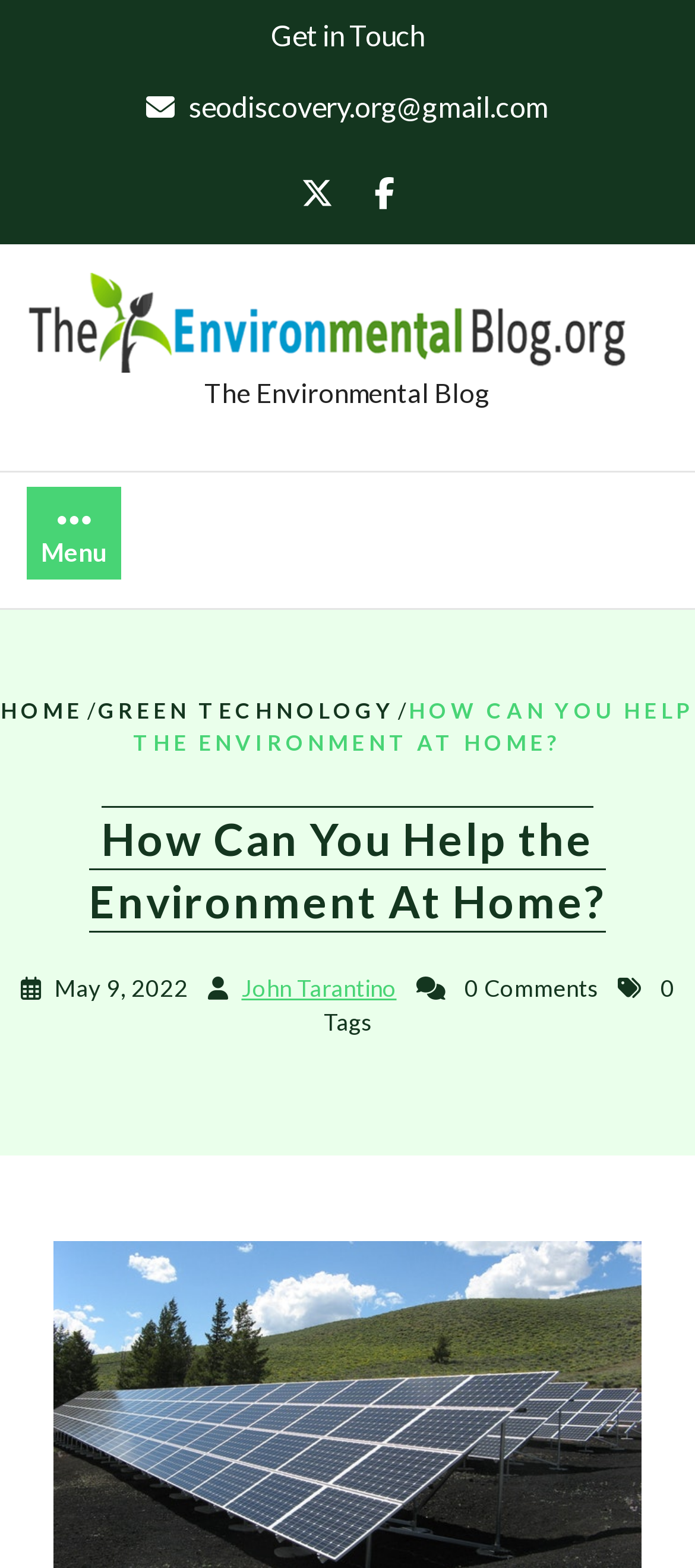Extract the bounding box for the UI element that matches this description: "parent_node: The Environmental Blog".

[0.038, 0.174, 0.962, 0.237]